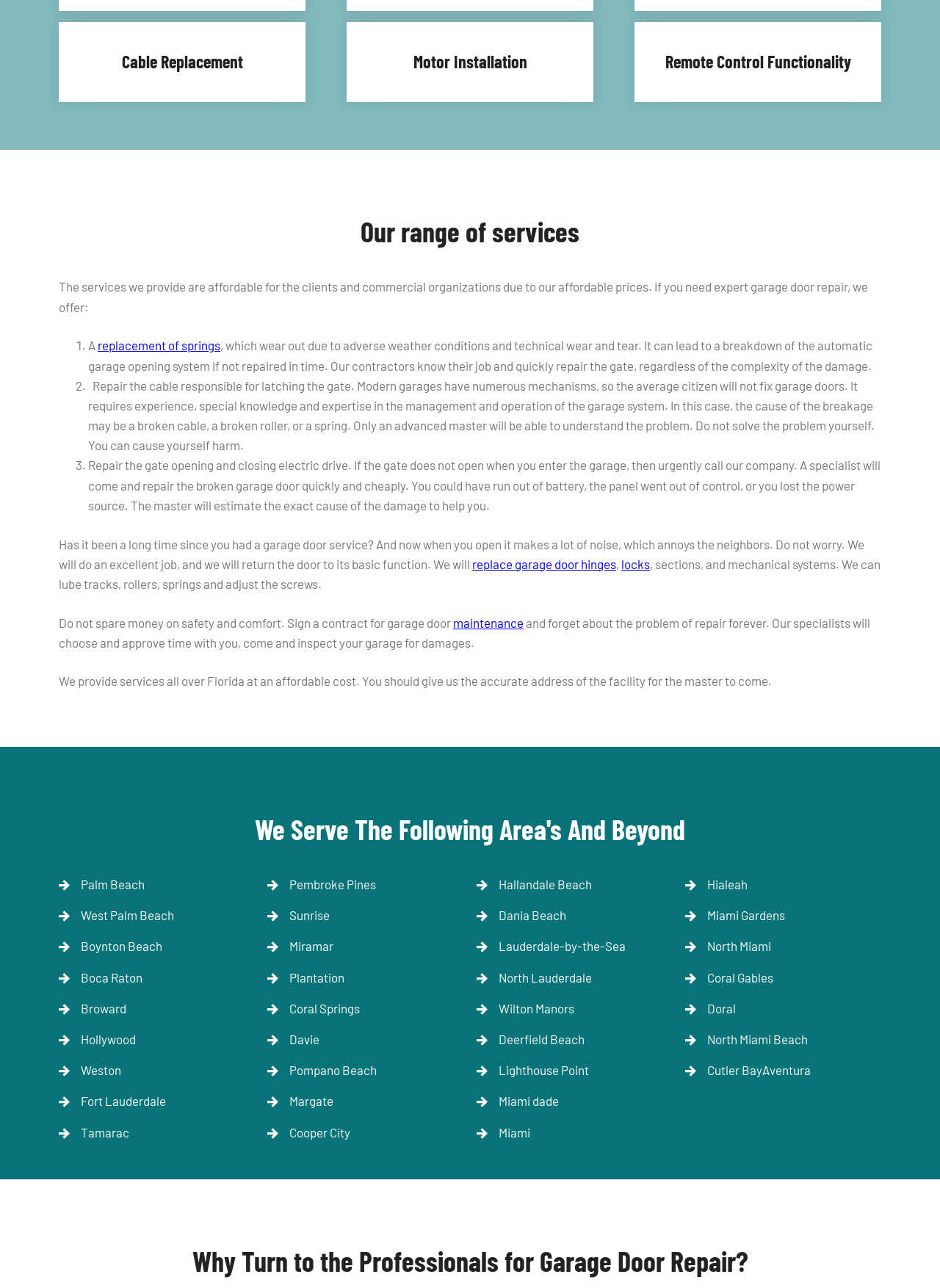Predict the bounding box of the UI element based on this description: "Hallandale Beach".

[0.507, 0.679, 0.715, 0.695]